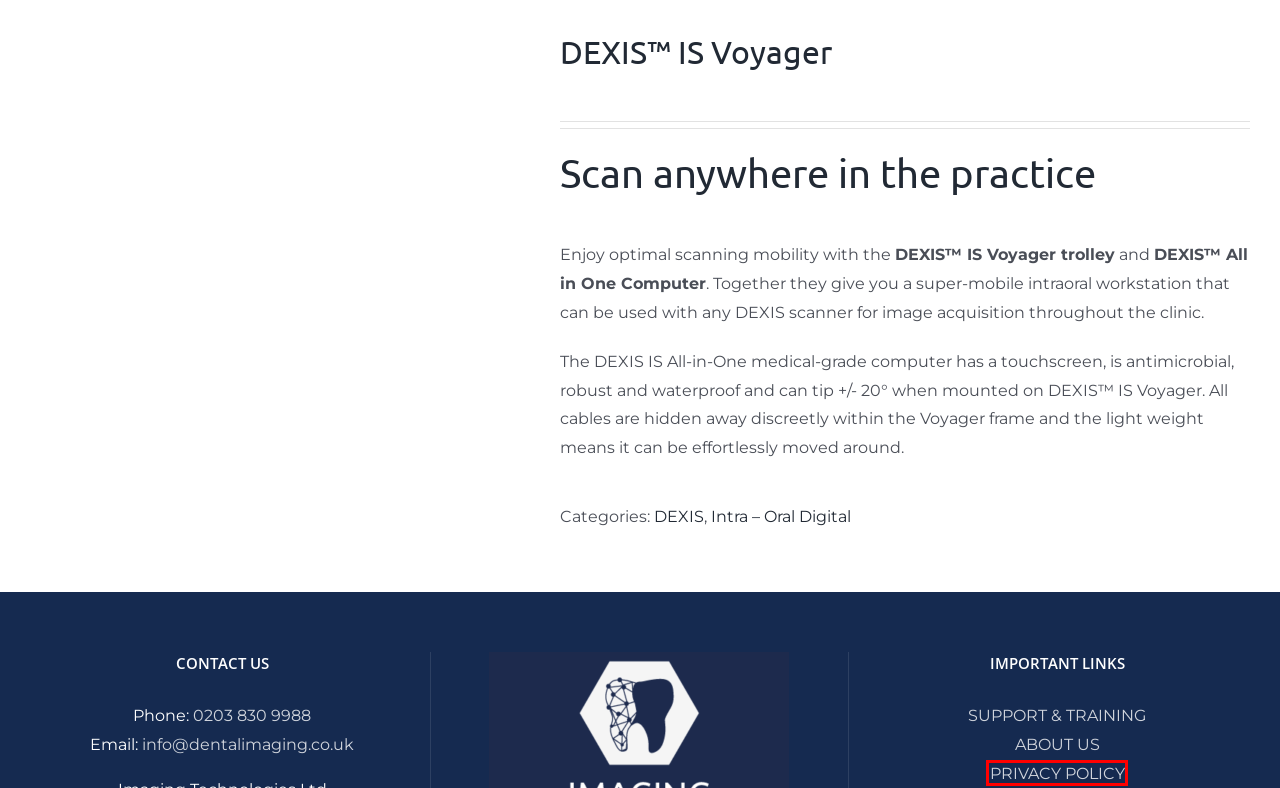Given a screenshot of a webpage with a red bounding box highlighting a UI element, determine which webpage description best matches the new webpage that appears after clicking the highlighted element. Here are the candidates:
A. Training and support - Imaging Technologies and X-ray
B. Privacy Policy | Imaging Technologies Imaging Technologies and X-ray
C. Dental Imaging Supplier | Dental Imaging Technologies
D. DEXIS Archives | Imaging Technologies
E. Offers | Imaging Technologies Imaging Technologies and X-ray
F. CAREERS | Imaging Technologies Imaging Technologies and X-ray
G. Intra – Oral Digital Archives | Imaging Technologies
H. Imaging Technologies - Dental Imaging and X-Ray

B